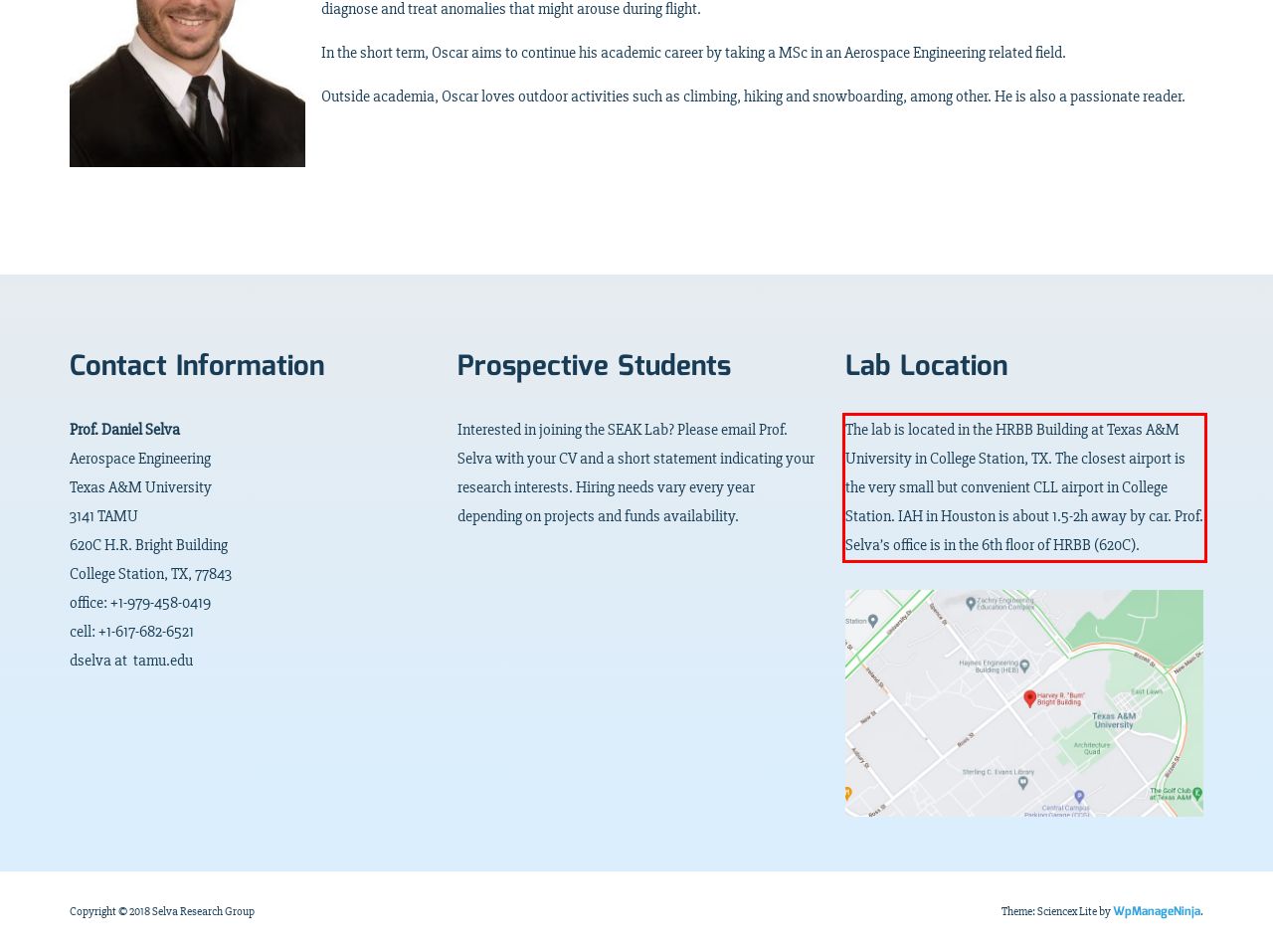The screenshot you have been given contains a UI element surrounded by a red rectangle. Use OCR to read and extract the text inside this red rectangle.

The lab is located in the HRBB Building at Texas A&M University in College Station, TX. The closest airport is the very small but convenient CLL airport in College Station. IAH in Houston is about 1.5-2h away by car. Prof. Selva’s office is in the 6th floor of HRBB (620C).